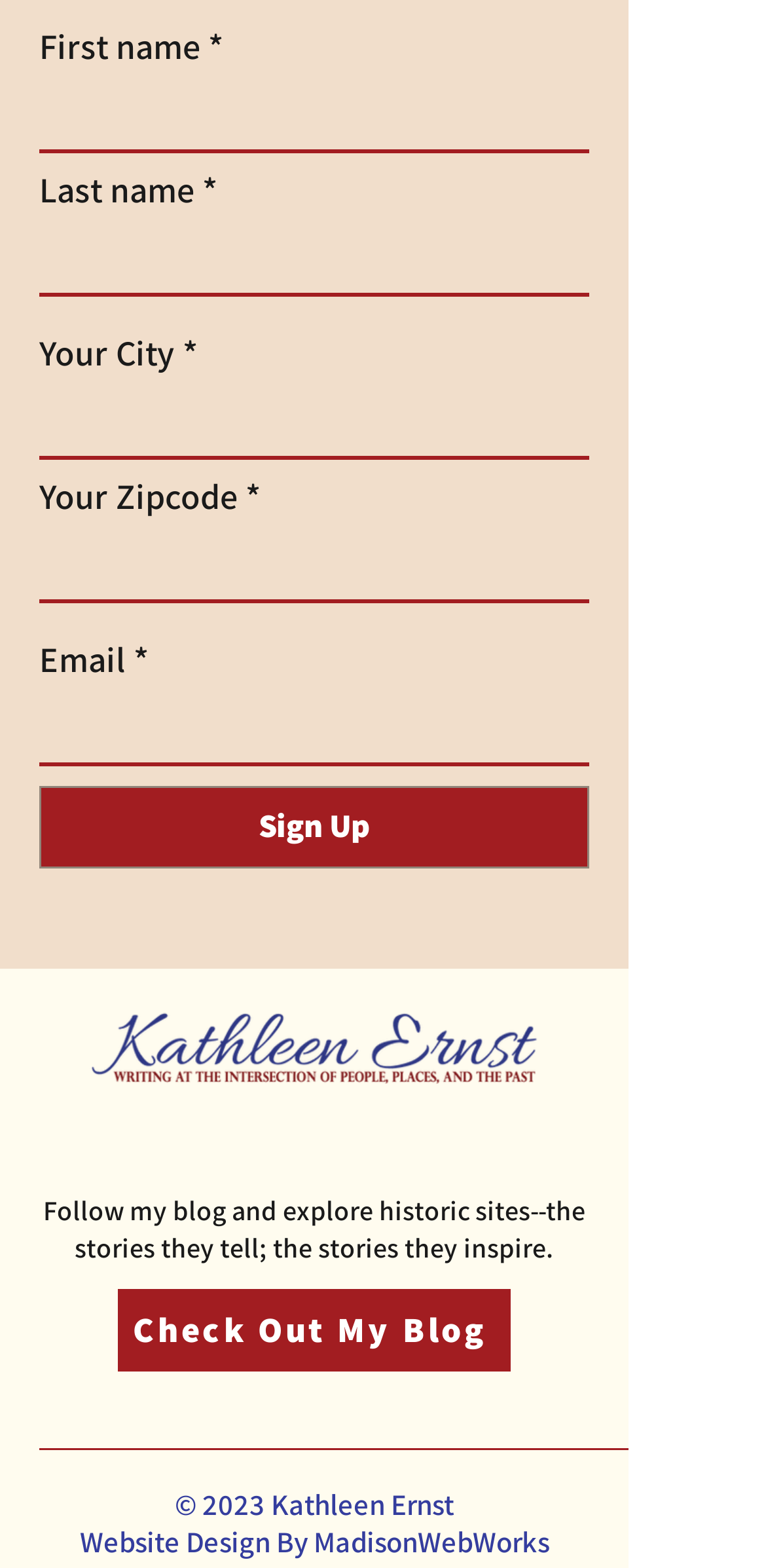What is the purpose of the form?
Answer the question with detailed information derived from the image.

The form on the webpage is used to collect user information such as first name, last name, city, zipcode, and email, and the 'Sign Up' button suggests that the purpose of the form is to sign up for a service or newsletter.